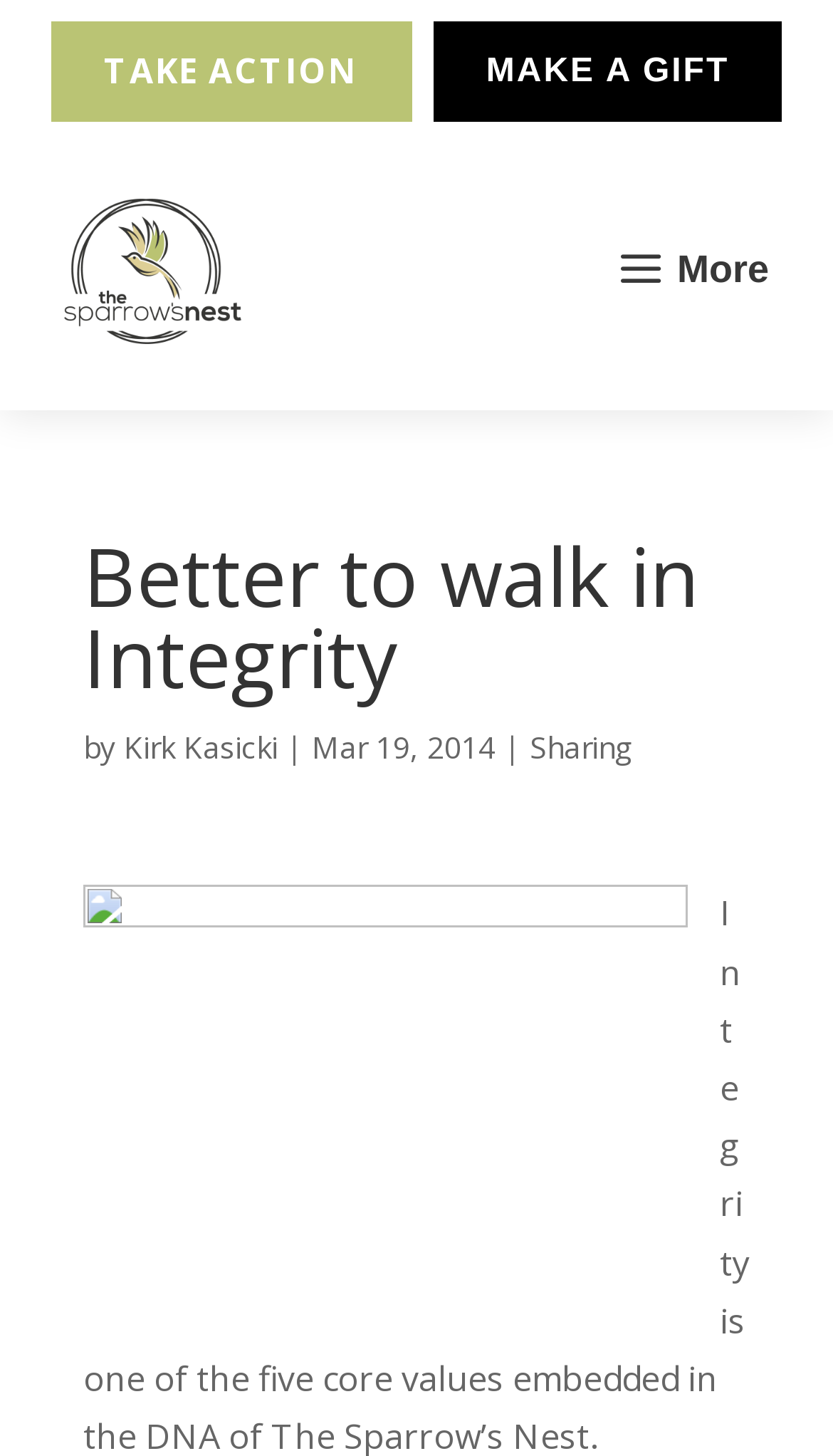What is the category of the article?
Please provide a comprehensive answer based on the details in the screenshot.

By analyzing the webpage structure, I found a heading element with the text 'Better to walk in Integrity'. This suggests that the article is categorized under the topic of integrity.